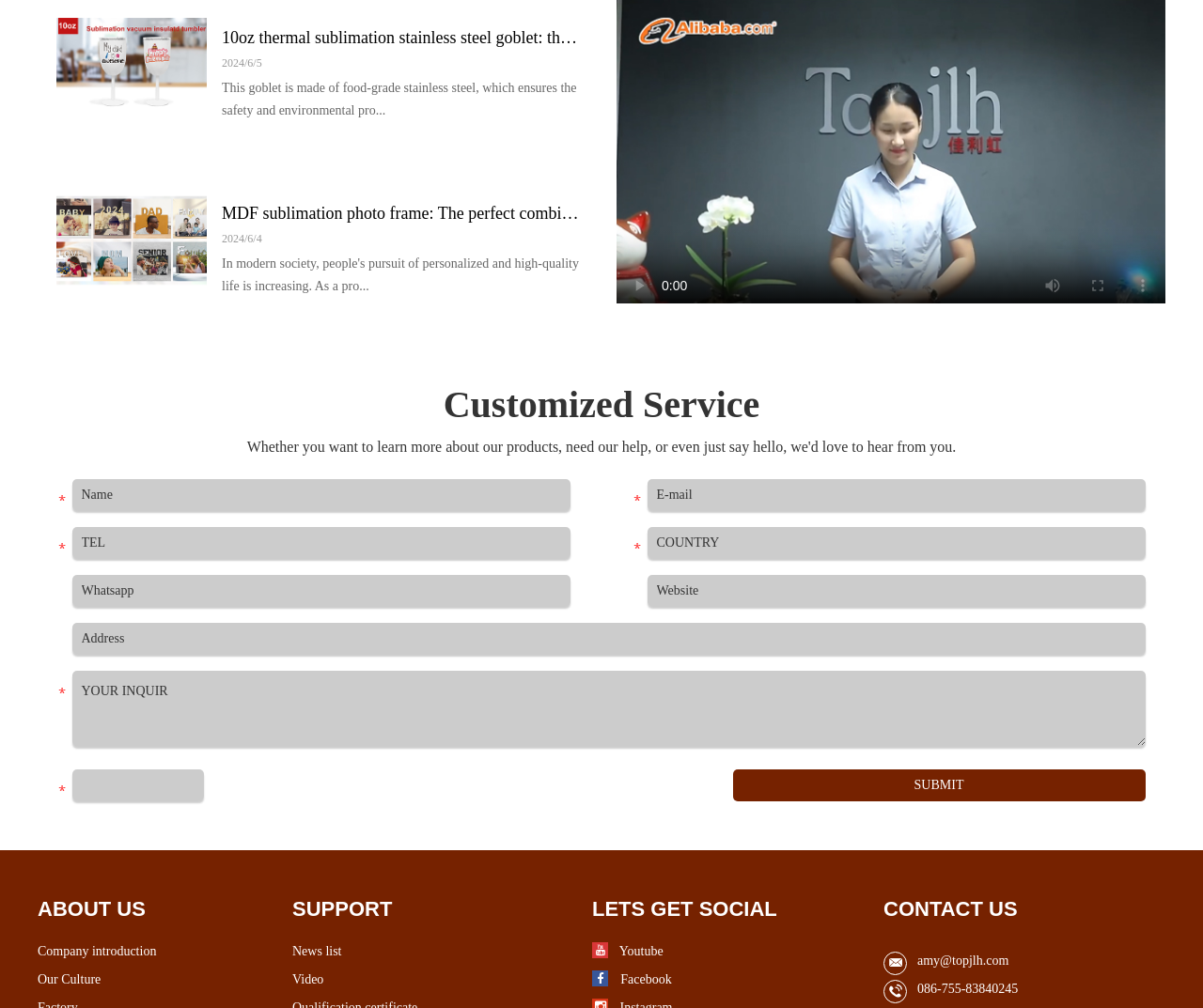What is the purpose of the 'Customized Service' link?
Respond to the question with a single word or phrase according to the image.

to get customized service